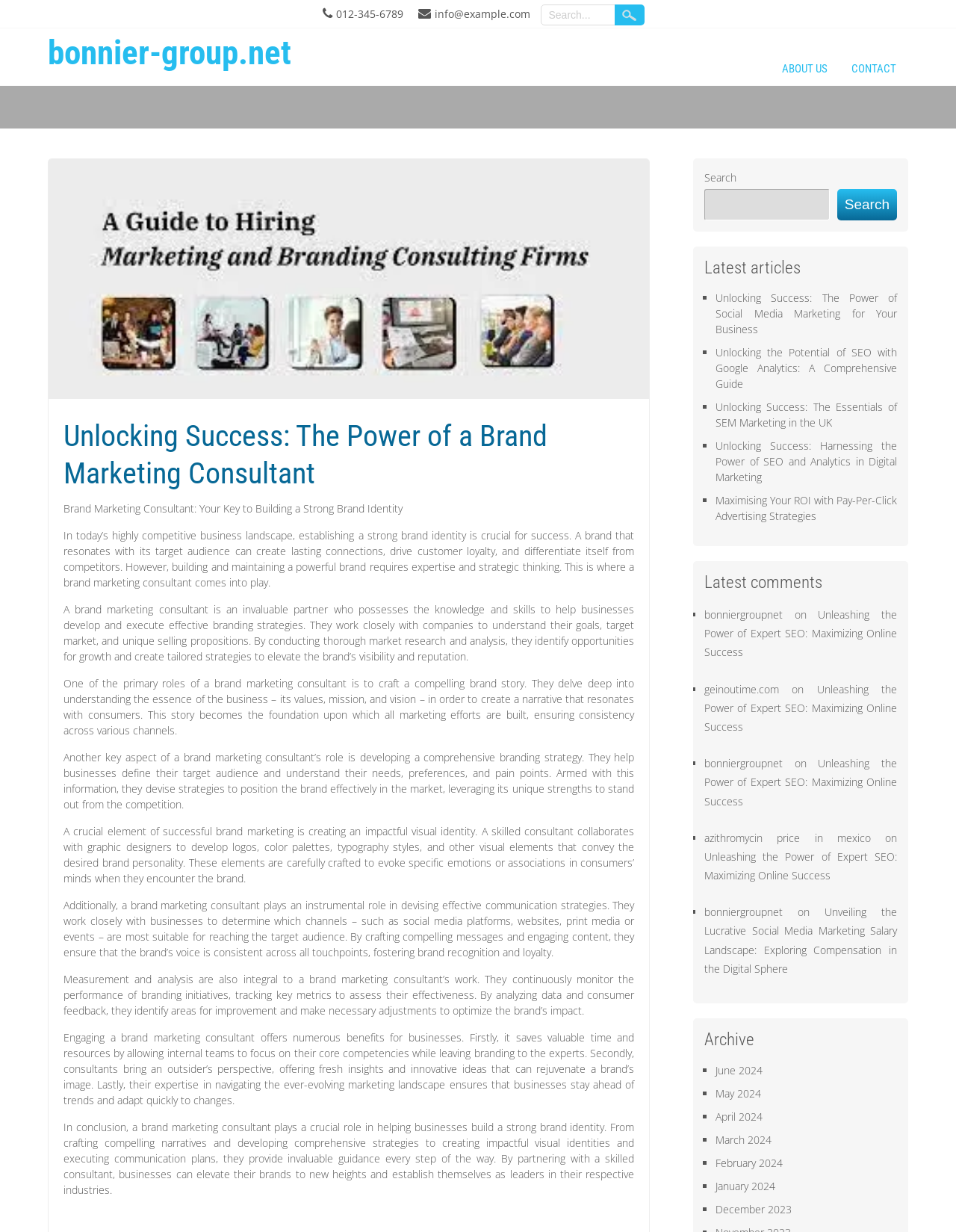Find the bounding box of the UI element described as: "parent_node: Search name="s"". The bounding box coordinates should be given as four float values between 0 and 1, i.e., [left, top, right, bottom].

[0.737, 0.153, 0.868, 0.179]